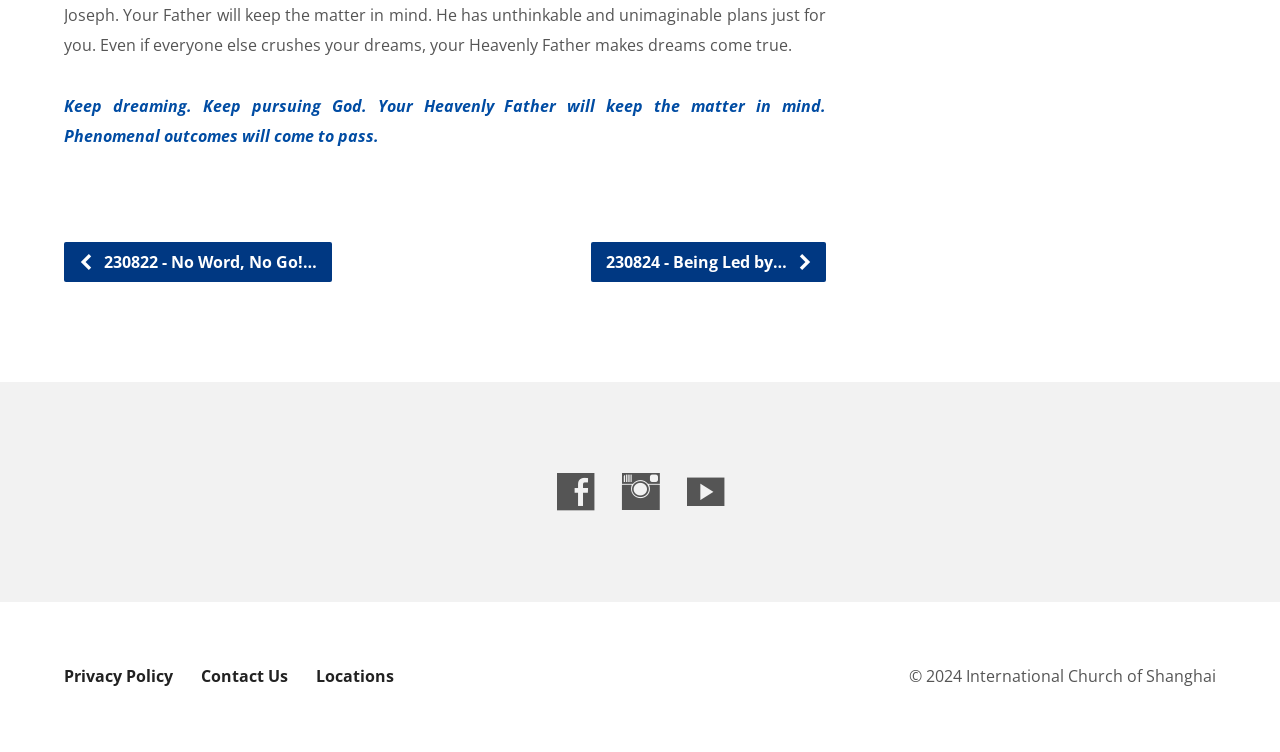What is the theme of the quote?
Based on the visual information, provide a detailed and comprehensive answer.

The quote 'Keep dreaming. Keep pursuing God. Your Heavenly Father will keep the matter in mind. Phenomenal outcomes will come to pass.' suggests that the theme is related to faith and spirituality, encouraging readers to have faith in God and pursue their dreams.